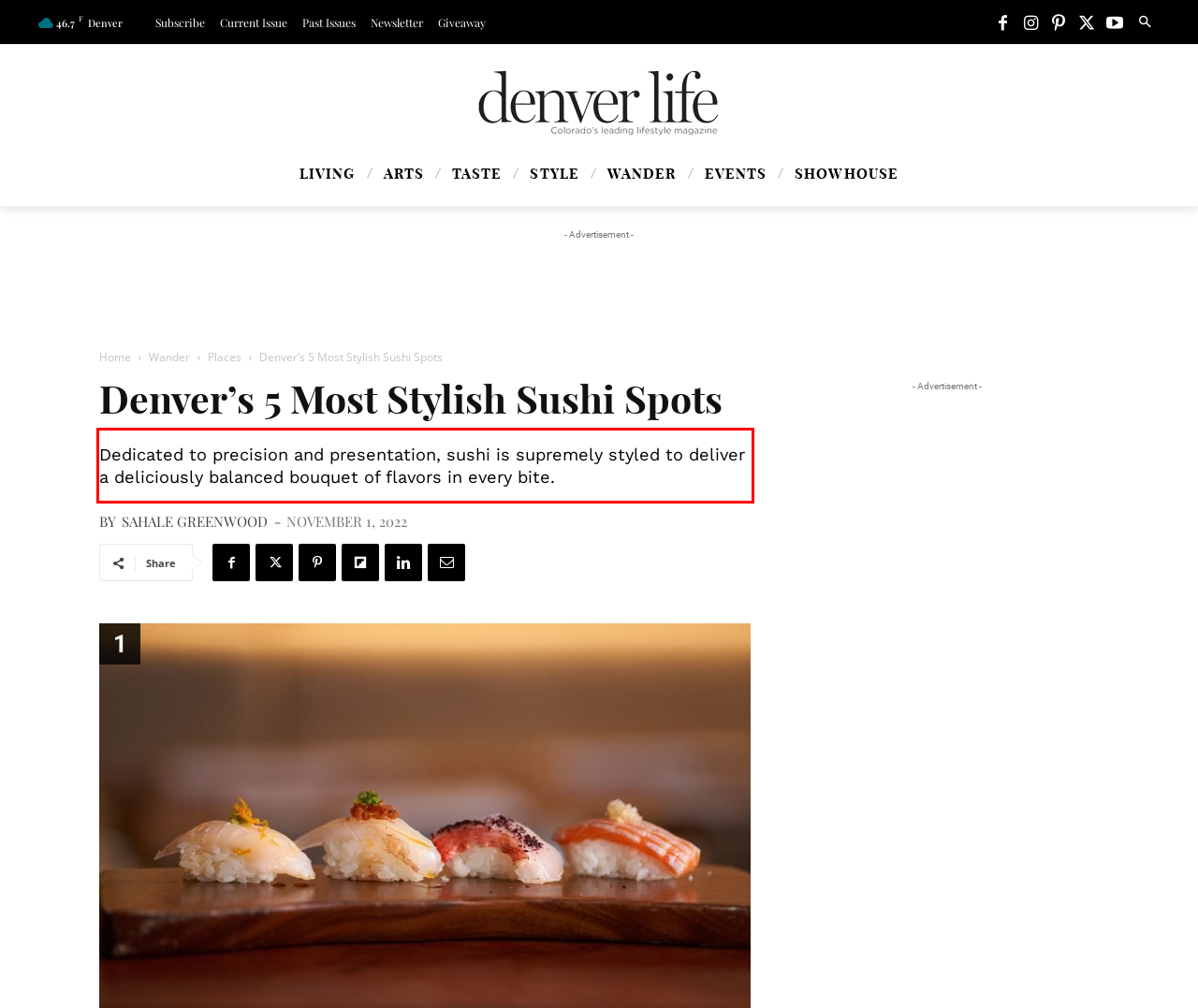You are provided with a screenshot of a webpage containing a red bounding box. Please extract the text enclosed by this red bounding box.

Dedicated to precision and presentation, sushi is supremely styled to deliver a deliciously balanced bouquet of flavors in every bite.